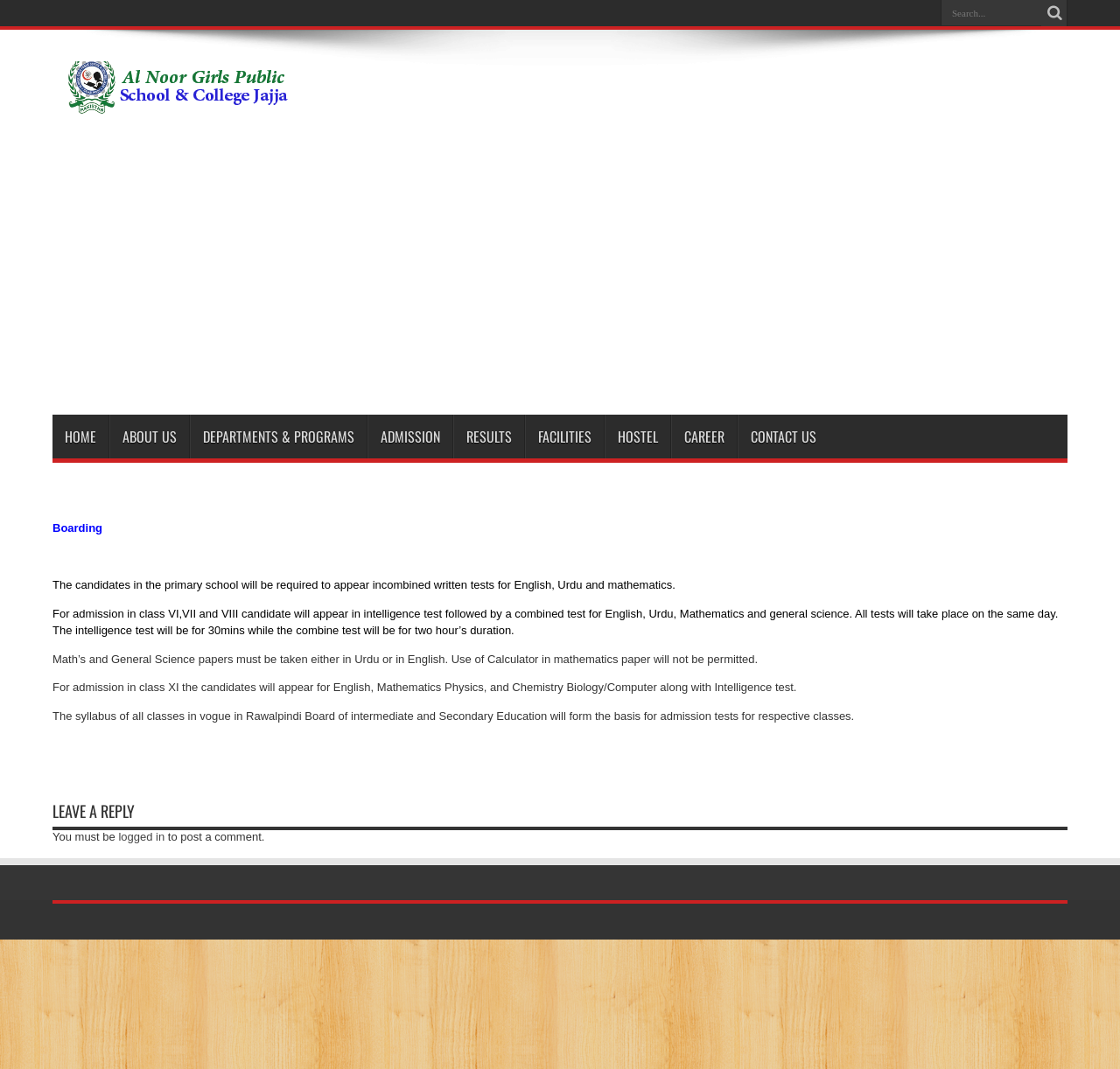Can you pinpoint the bounding box coordinates for the clickable element required for this instruction: "Search for something"? The coordinates should be four float numbers between 0 and 1, i.e., [left, top, right, bottom].

[0.84, 0.0, 0.93, 0.024]